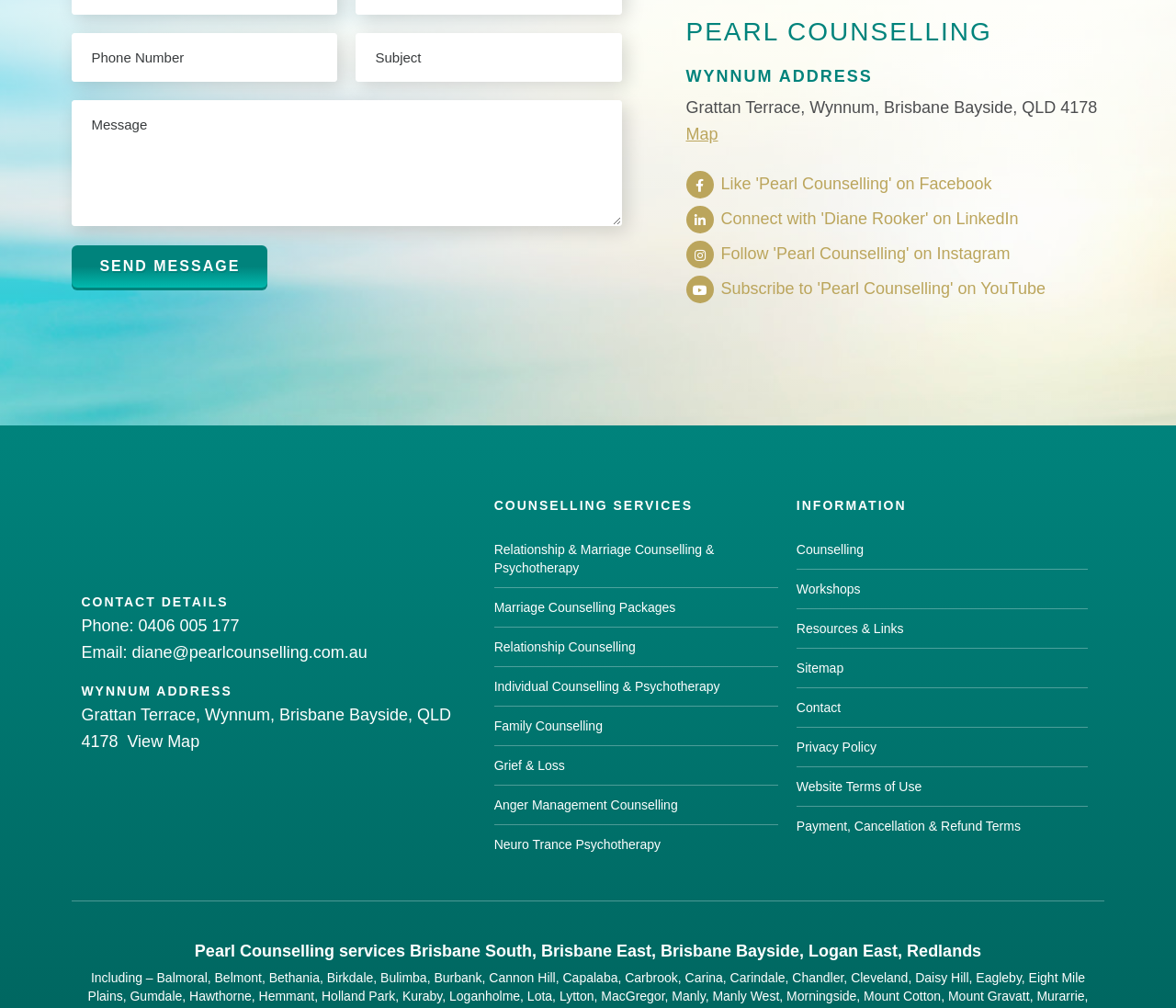Provide the bounding box coordinates for the specified HTML element described in this description: "Individual Counselling & Psychotherapy". The coordinates should be four float numbers ranging from 0 to 1, in the format [left, top, right, bottom].

[0.42, 0.662, 0.662, 0.7]